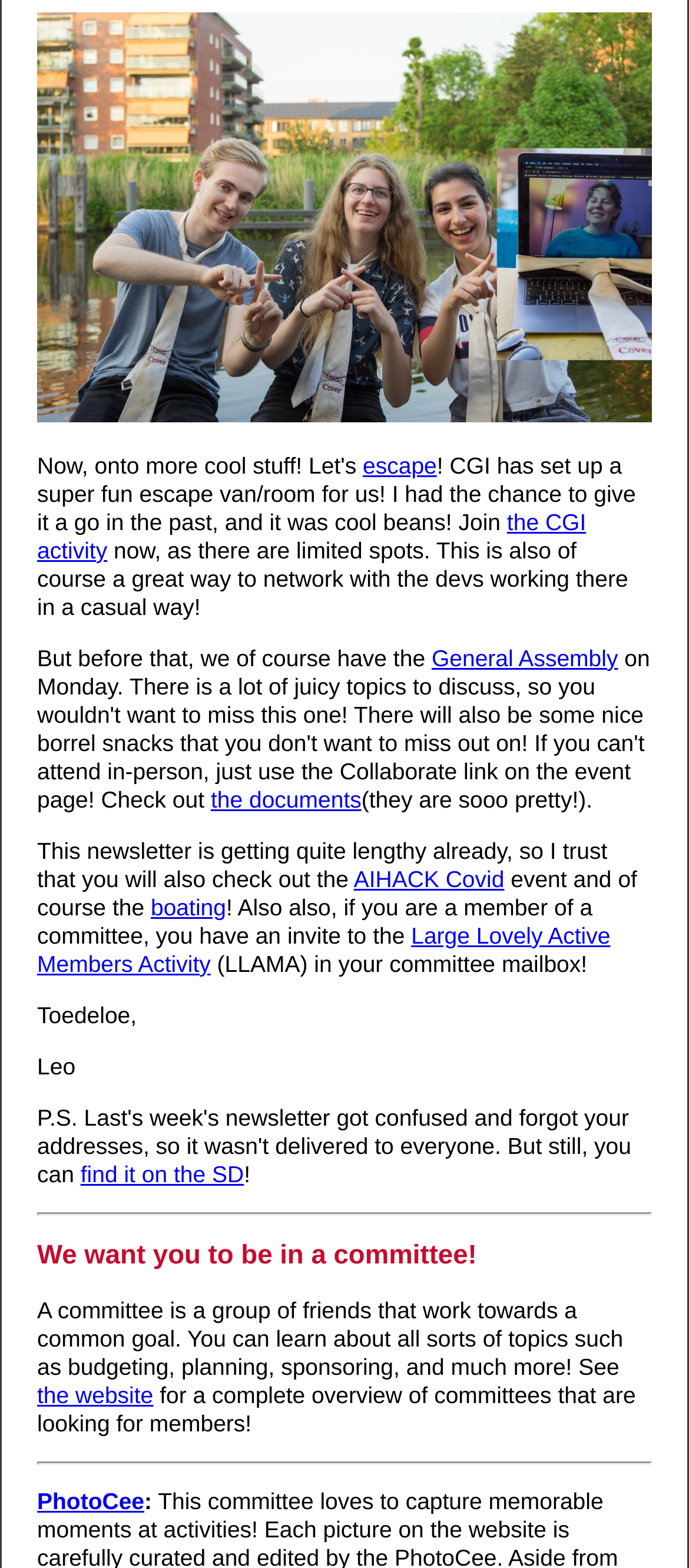Can you specify the bounding box coordinates of the area that needs to be clicked to fulfill the following instruction: "Find it on the SD"?

[0.117, 0.74, 0.354, 0.757]